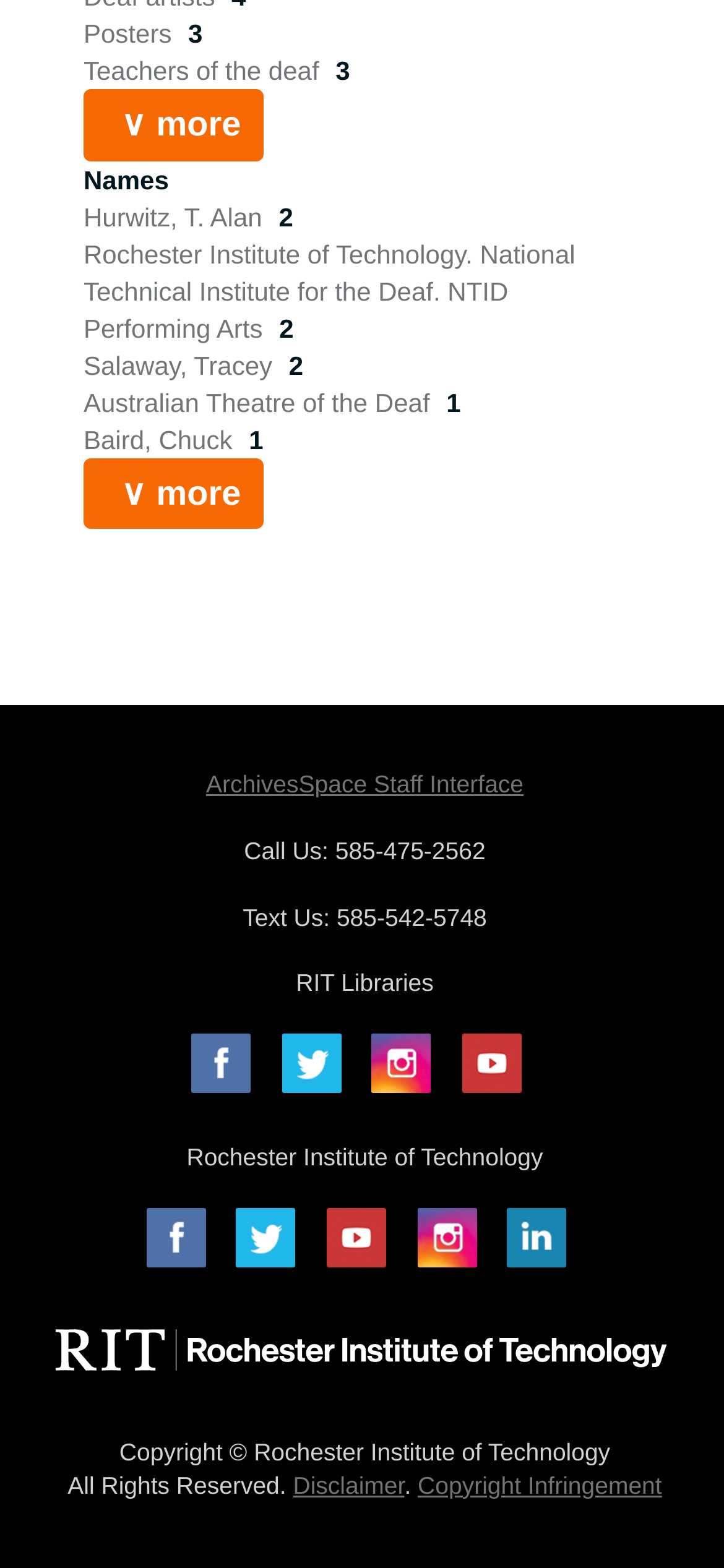Please pinpoint the bounding box coordinates for the region I should click to adhere to this instruction: "Click on Hurwitz, T. Alan".

[0.115, 0.129, 0.372, 0.148]